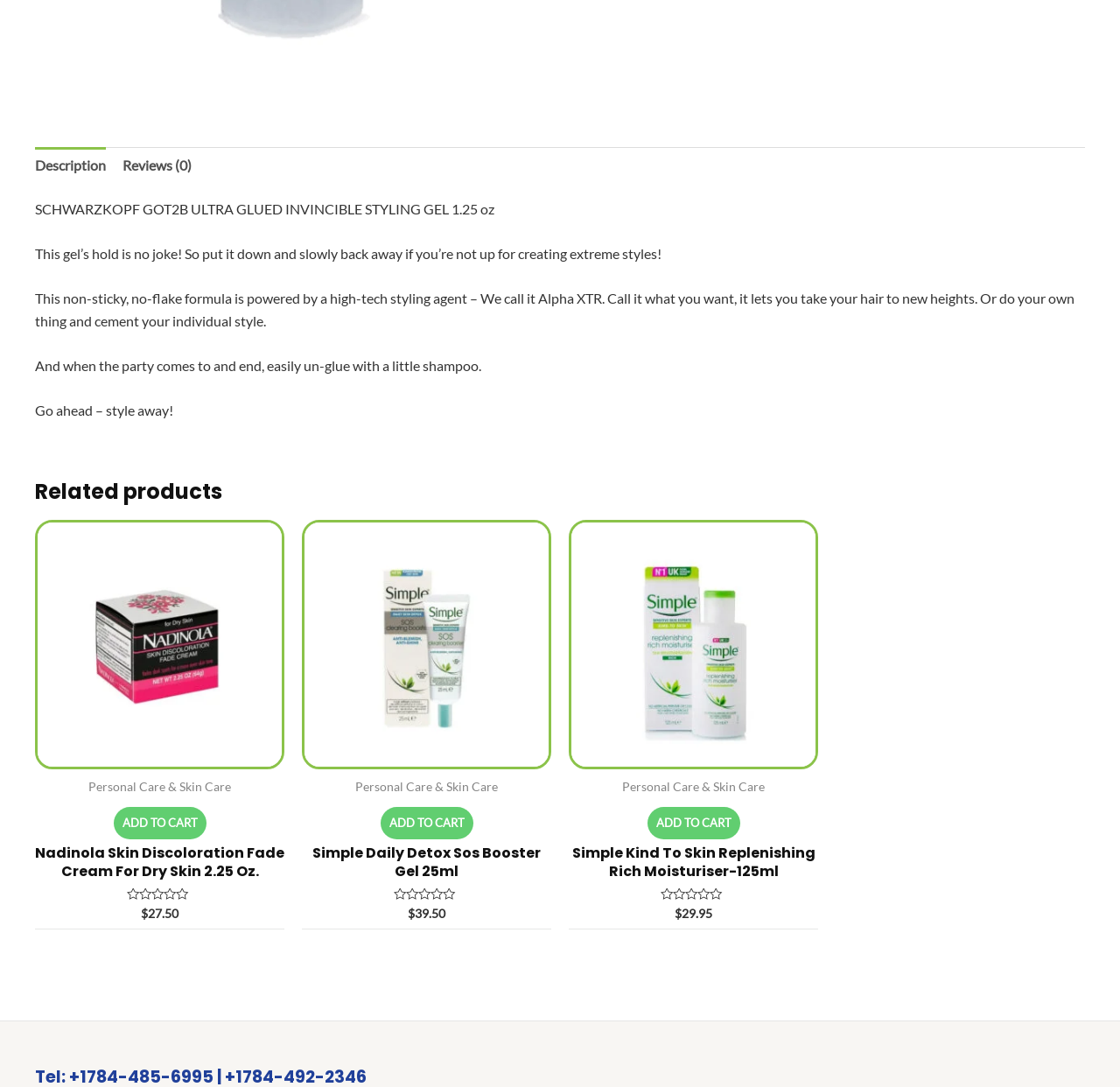Locate the bounding box coordinates of the UI element described by: "Add to cart". The bounding box coordinates should consist of four float numbers between 0 and 1, i.e., [left, top, right, bottom].

[0.578, 0.742, 0.661, 0.772]